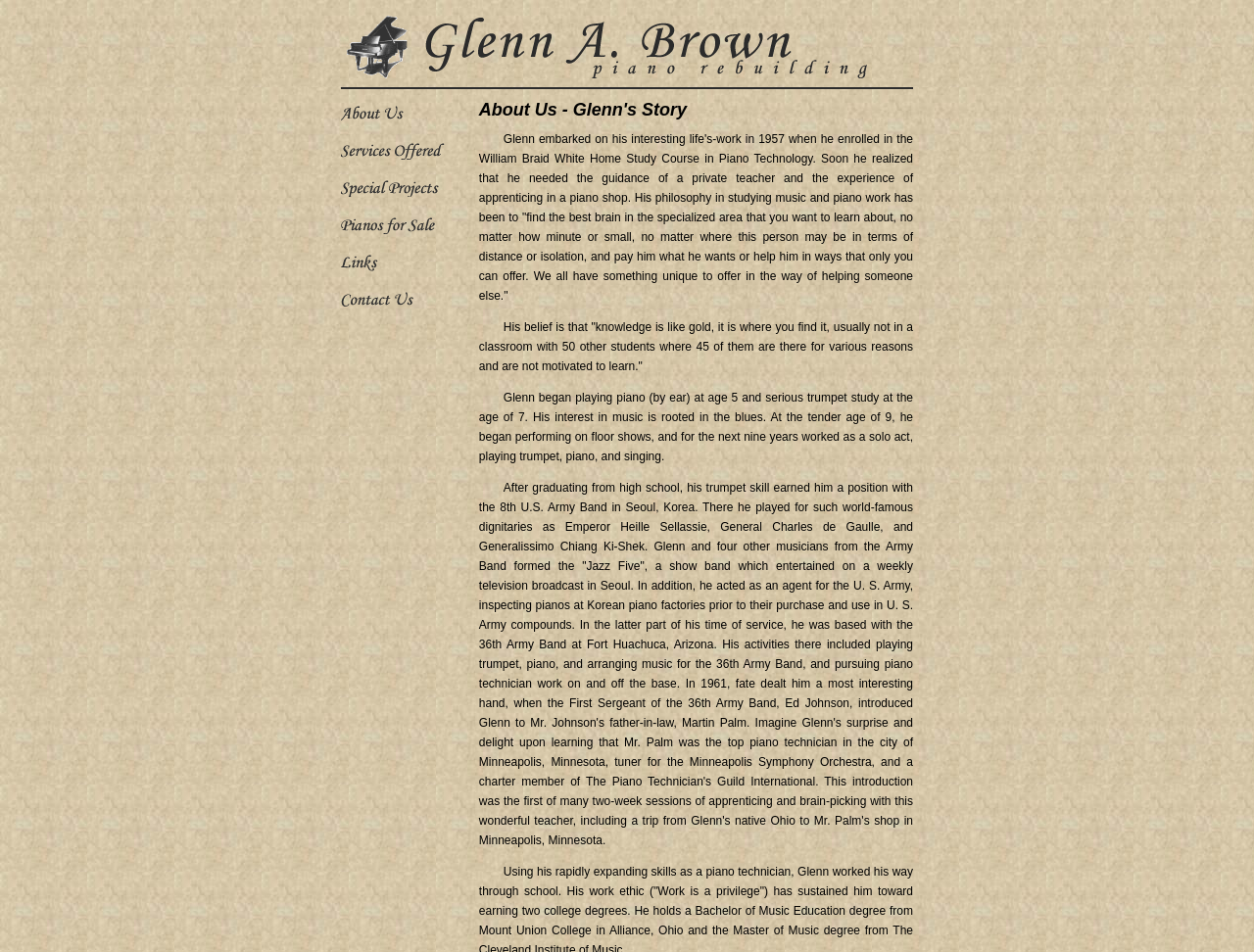Provide a brief response in the form of a single word or phrase:
What is the orientation of the separator?

Horizontal